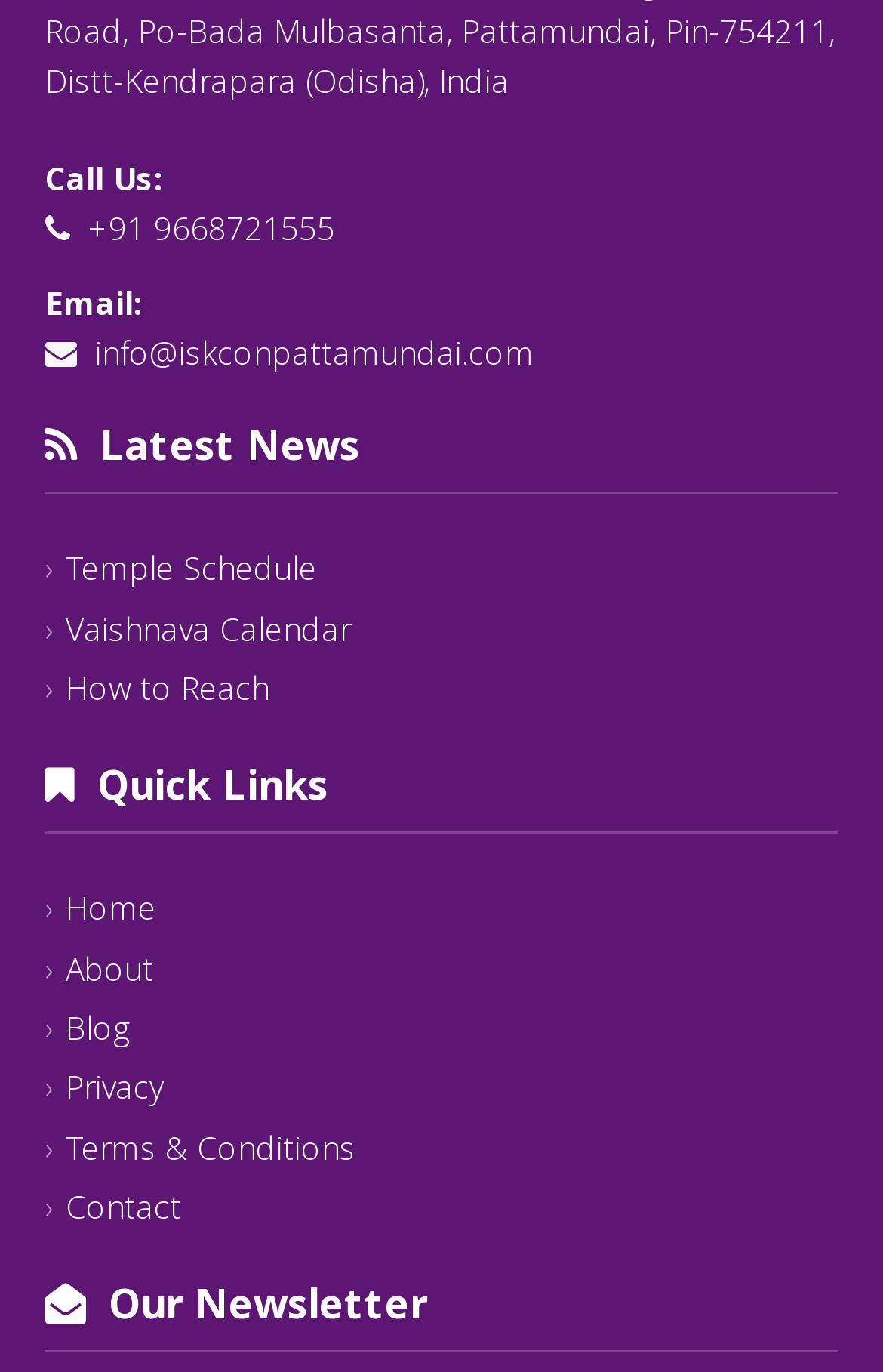Examine the image and give a thorough answer to the following question:
What is the title of the last section?

The title of the last section is found at the bottom of the webpage. The section is displayed with an icon and the title 'Our Newsletter'.